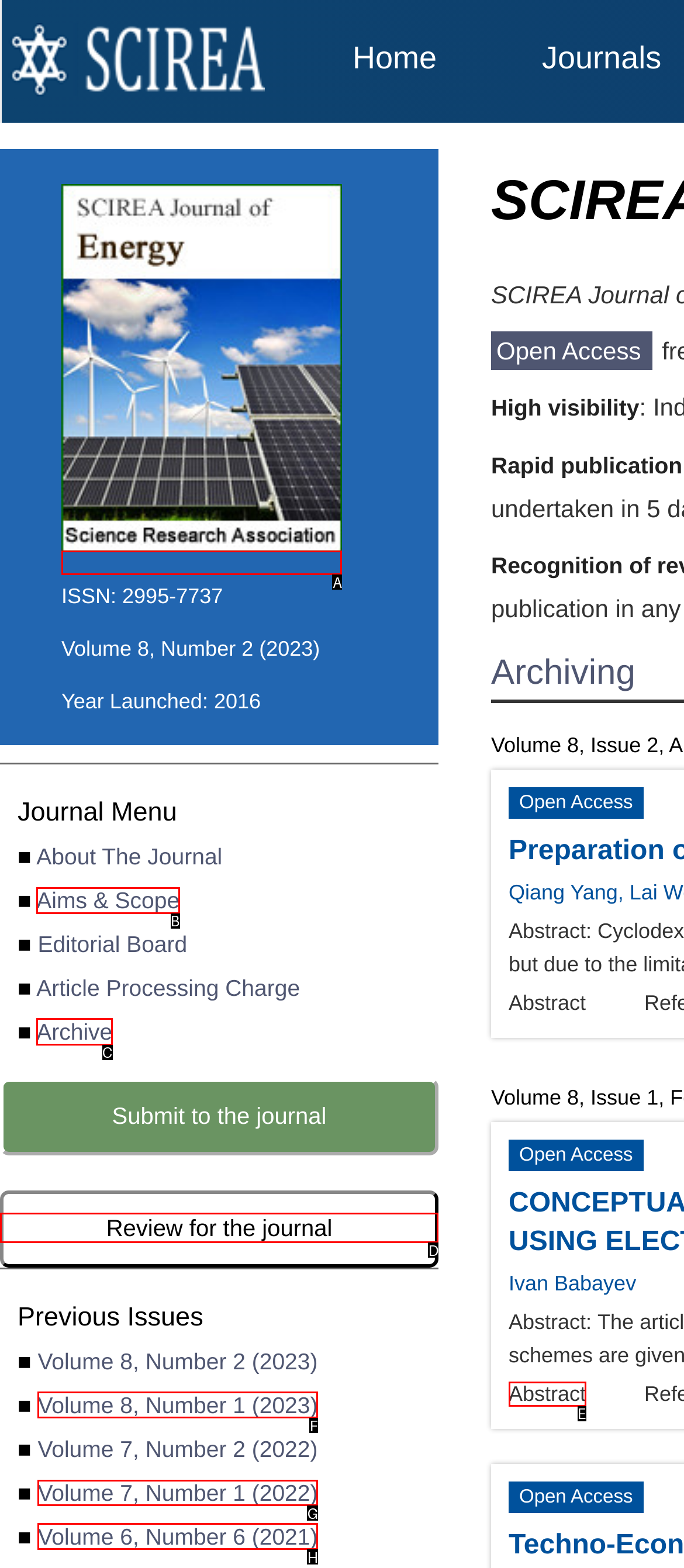Tell me which one HTML element best matches the description: Volume 6, Number 6 (2021) Answer with the option's letter from the given choices directly.

H